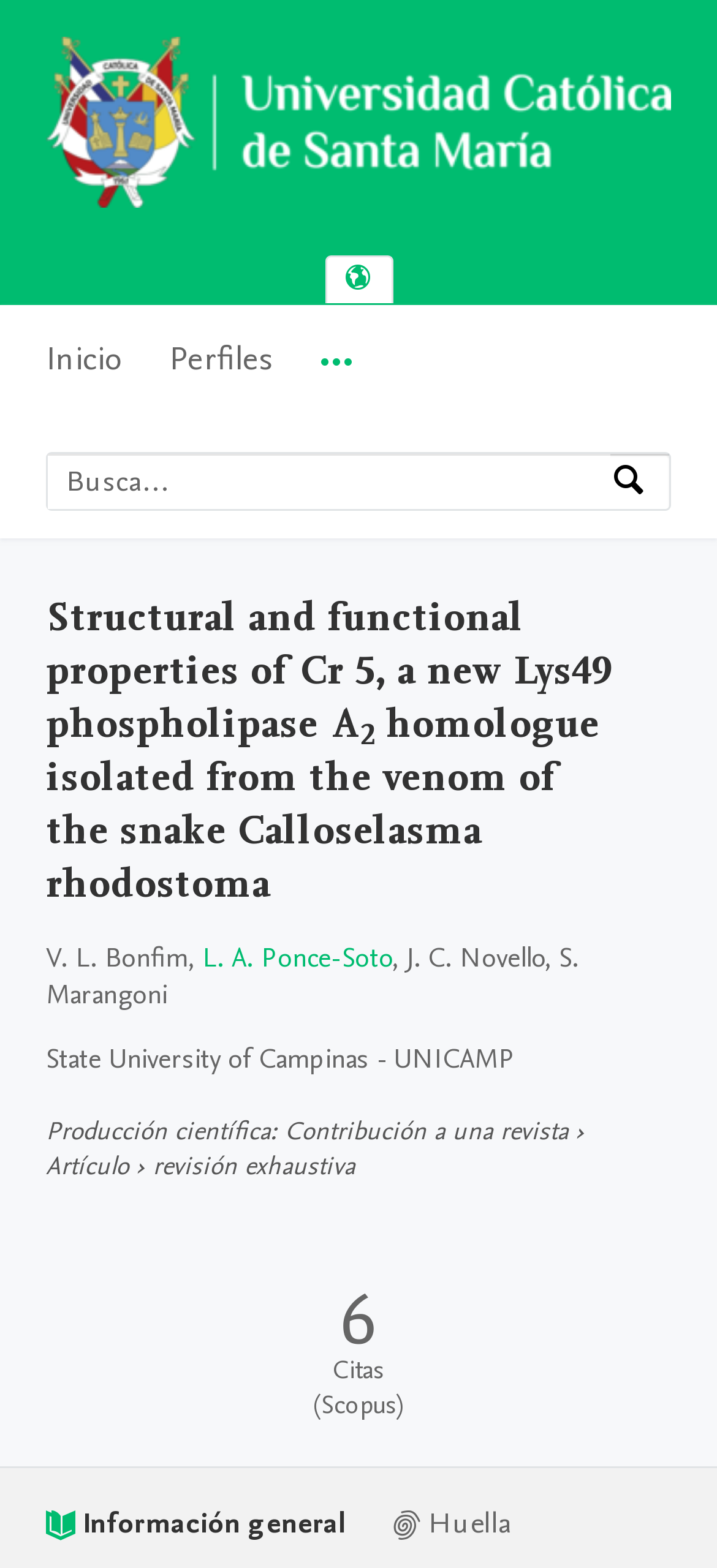Locate the bounding box coordinates of the clickable element to fulfill the following instruction: "View the publication metrics". Provide the coordinates as four float numbers between 0 and 1 in the format [left, top, right, bottom].

[0.064, 0.794, 0.936, 0.935]